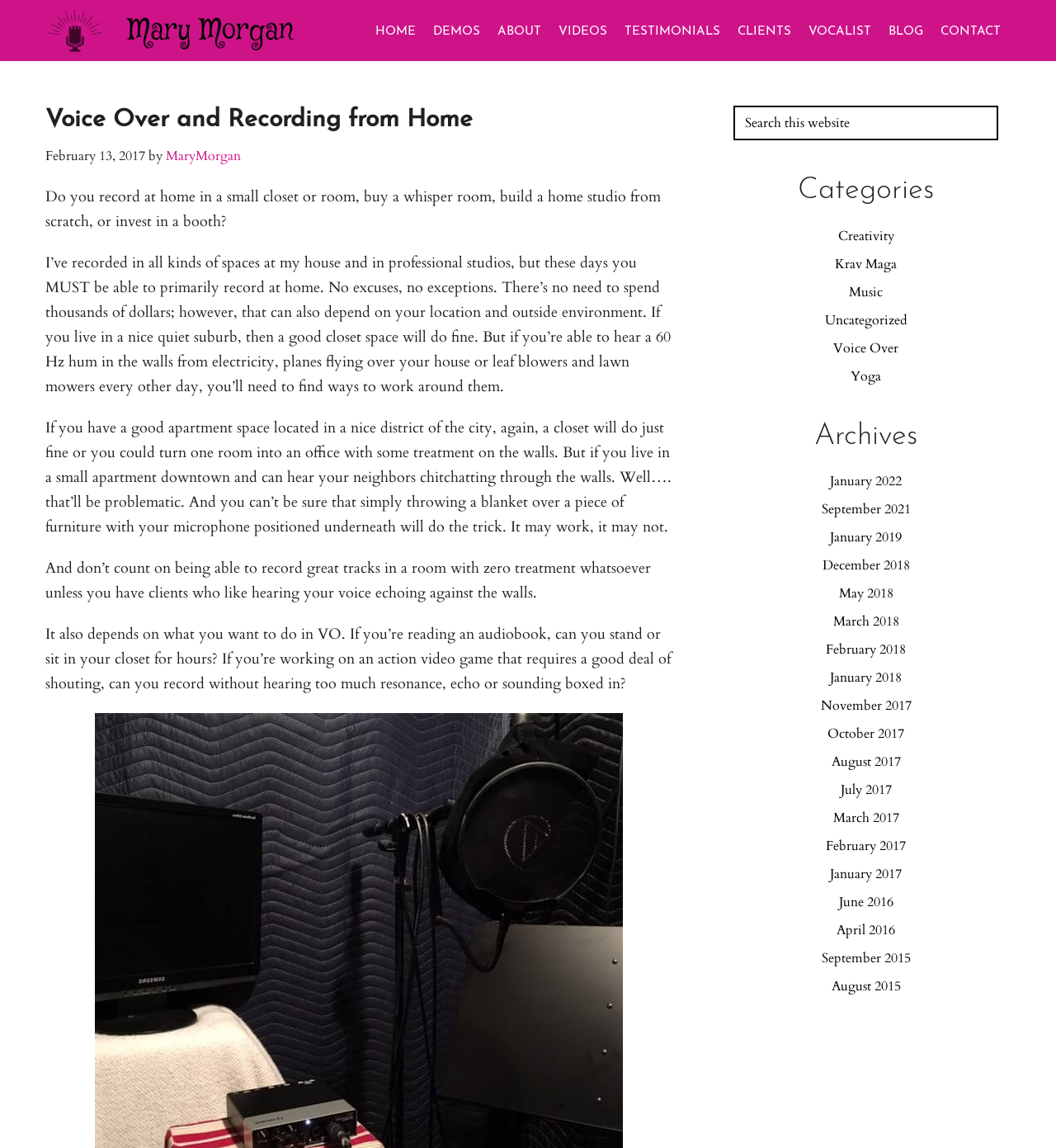Provide the bounding box coordinates of the HTML element described by the text: "Academics".

None